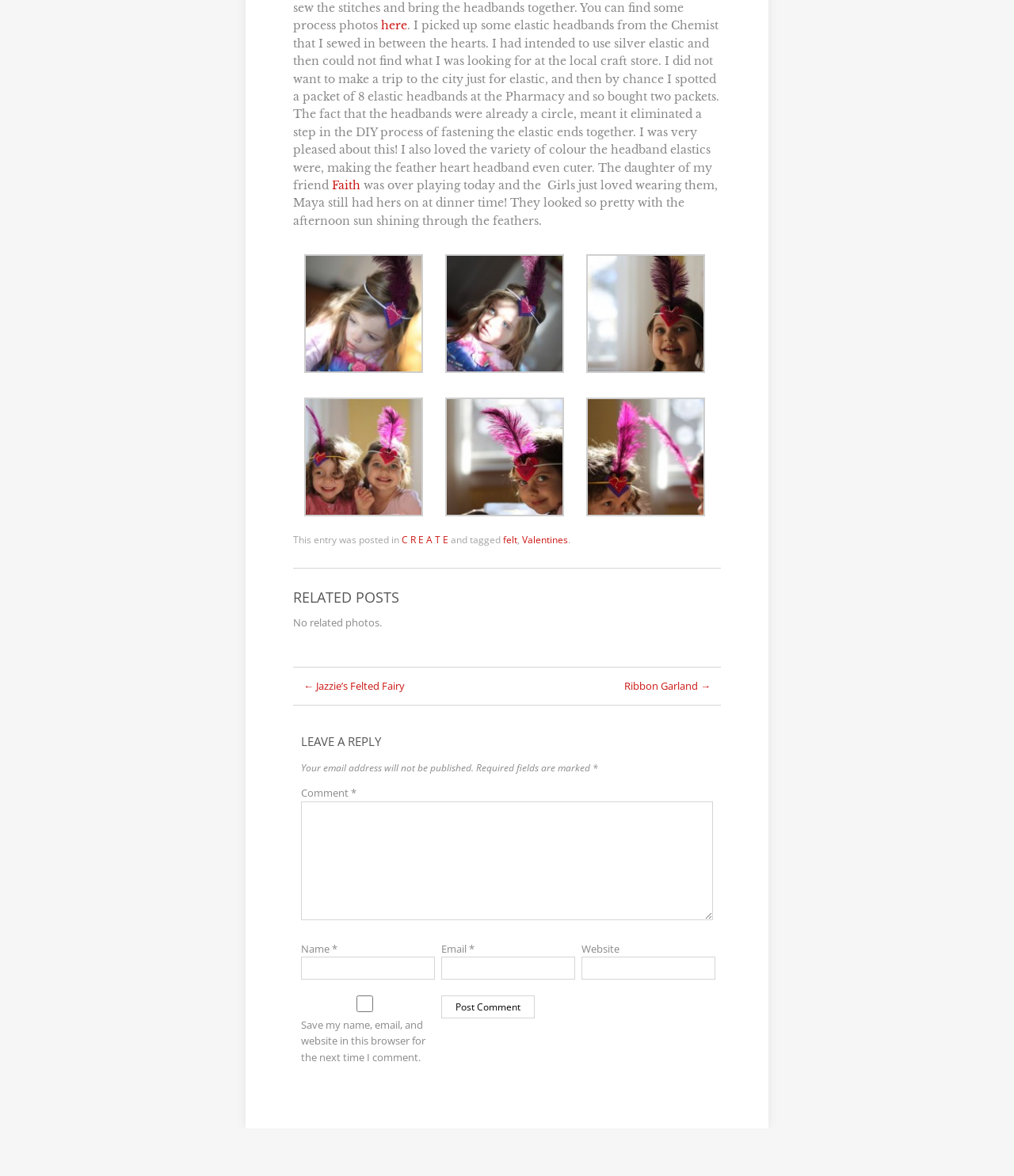Find the bounding box of the element with the following description: "parent_node: Comment * name="comment"". The coordinates must be four float numbers between 0 and 1, formatted as [left, top, right, bottom].

[0.297, 0.682, 0.703, 0.783]